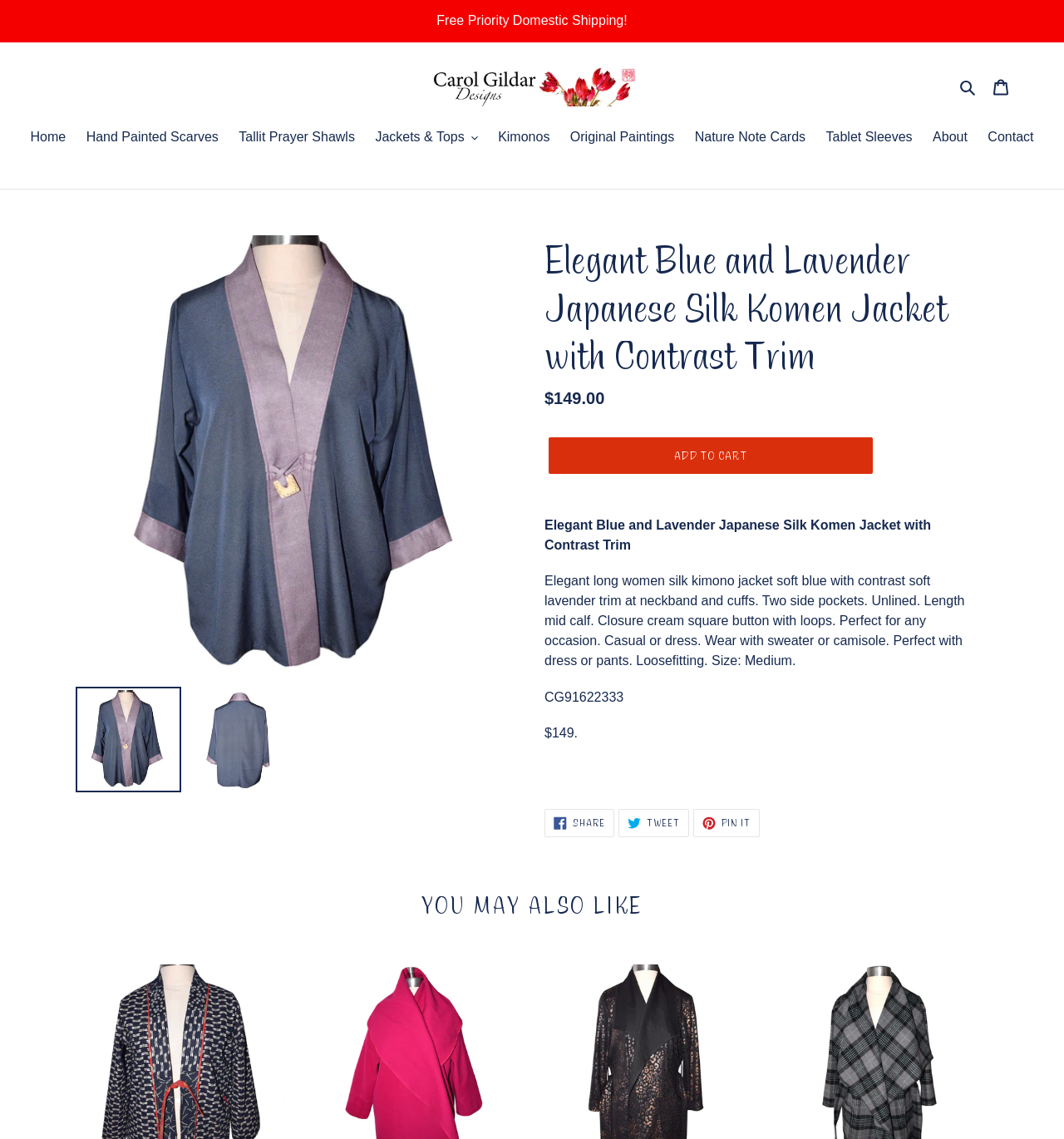Identify and provide the text content of the webpage's primary headline.

Elegant Blue and Lavender Japanese Silk Komen Jacket with Contrast Trim